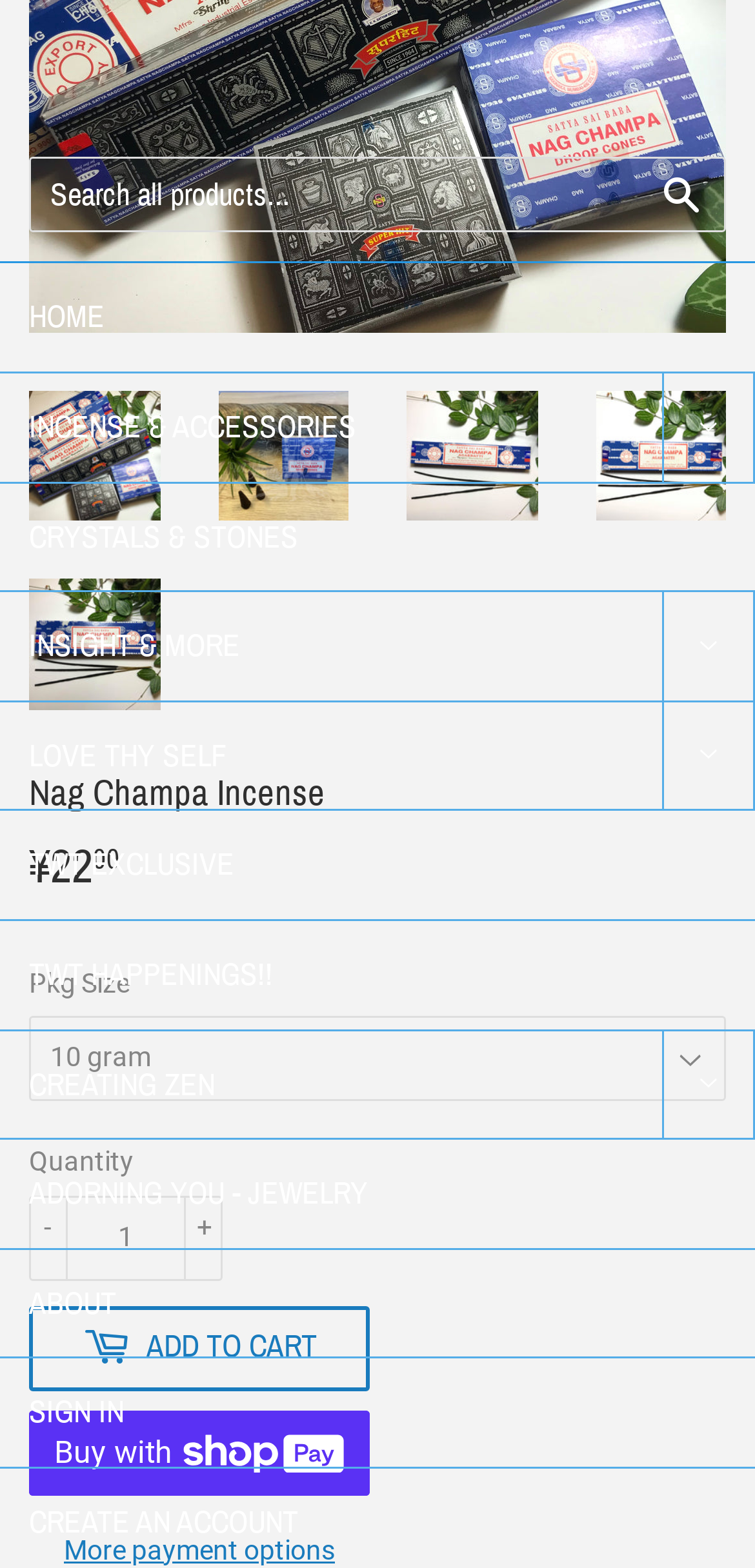Please determine the bounding box coordinates of the element to click in order to execute the following instruction: "Select a package size". The coordinates should be four float numbers between 0 and 1, specified as [left, top, right, bottom].

[0.038, 0.648, 0.962, 0.703]